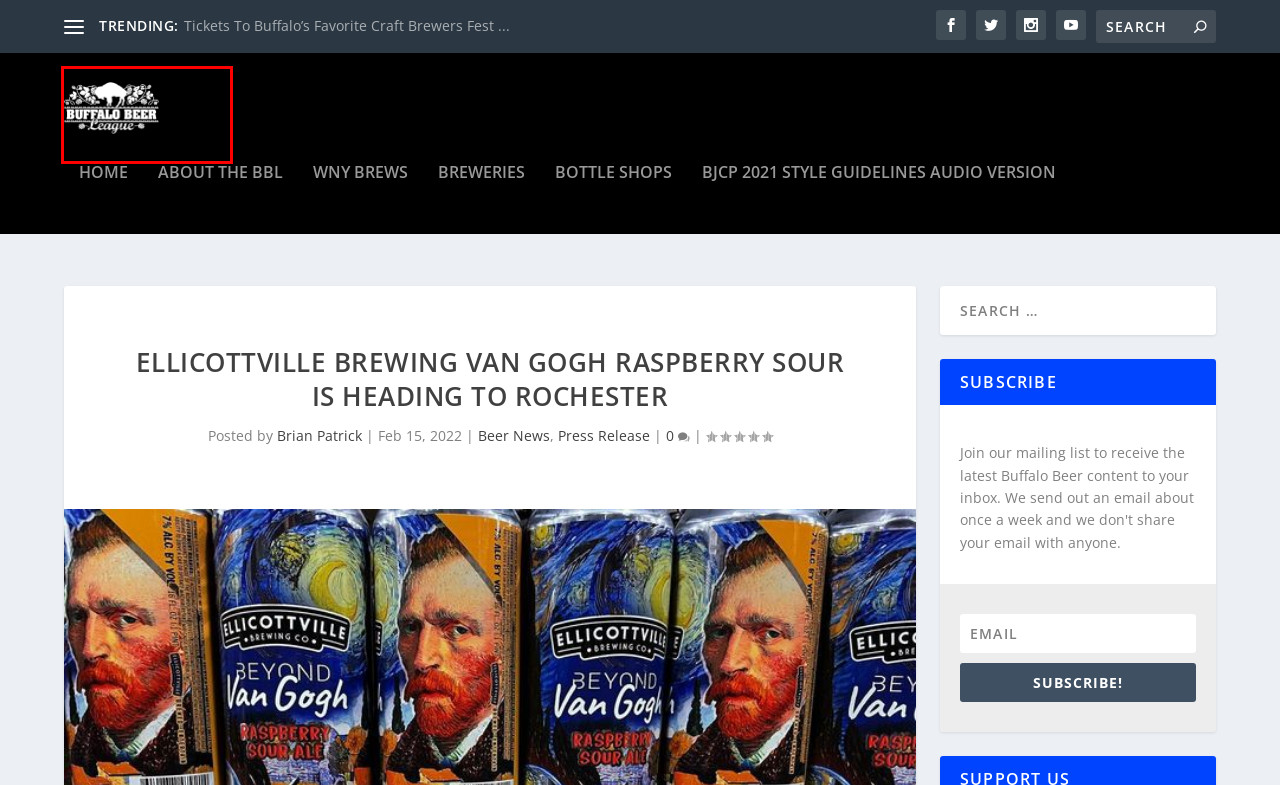Review the webpage screenshot provided, noting the red bounding box around a UI element. Choose the description that best matches the new webpage after clicking the element within the bounding box. The following are the options:
A. Breweries - Buffalo Beer League
B. WNY Brews: Buffalo's Beer and Brewing Podcast
C. Press Release Archives - Buffalo Beer League
D. About The Buffalo Beer League - Buffalo Beer League
E. BJCP 2021 Style Guidelines Audio Version - Buffalo Beer League
F. Buffalo Beer League - Buffalo Beer News
G. Beer News Archives - Buffalo Beer League
H. Tickets To Buffalo's Favorite Craft Brewers Fest On Sale Now 🍻 - Buffalo Beer League

F